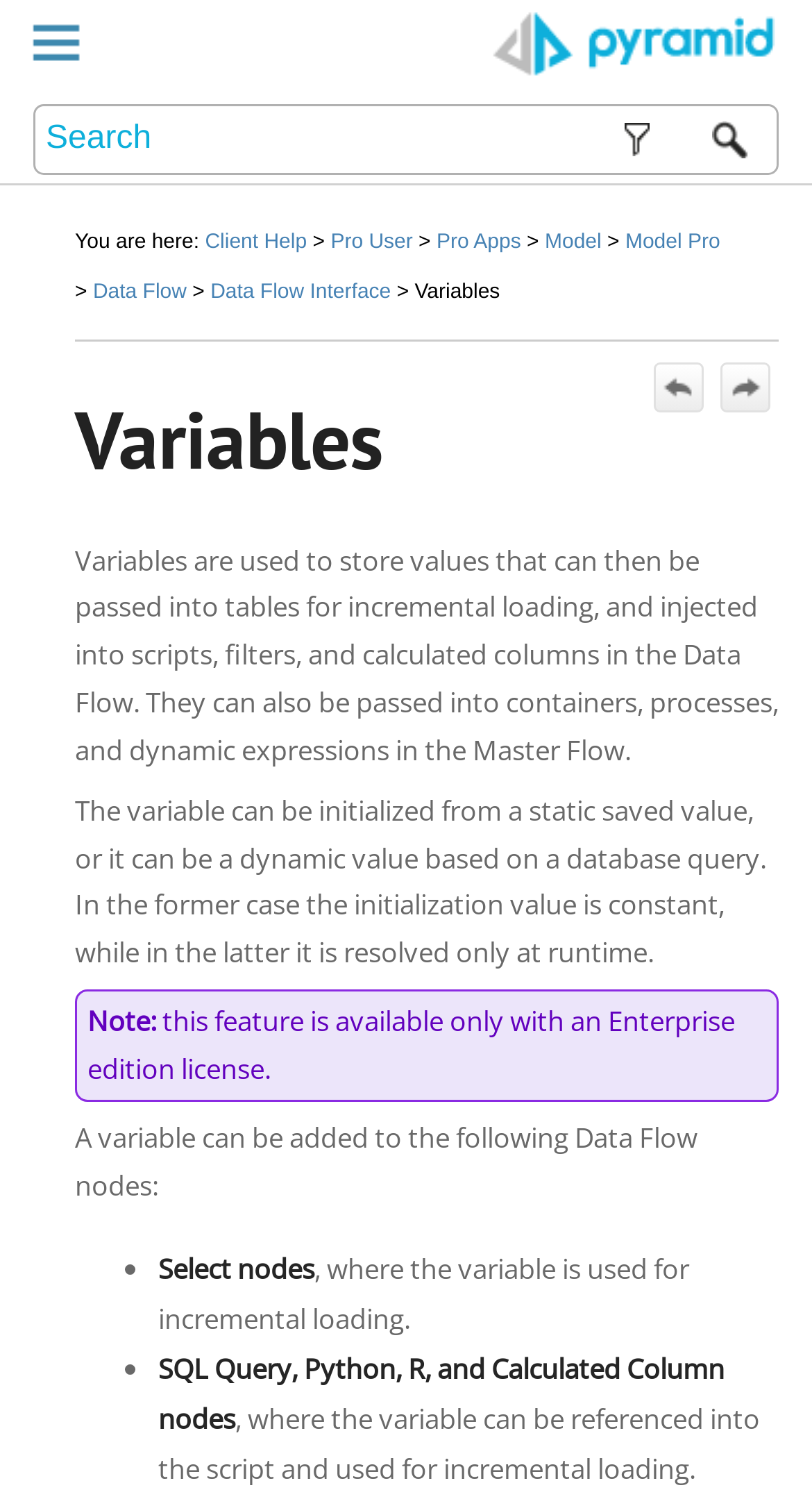What is the purpose of variables?
Using the image as a reference, deliver a detailed and thorough answer to the question.

According to the webpage, variables are used to store values that can then be passed into tables for incremental loading, and injected into scripts, filters, and calculated columns in the Data Flow.